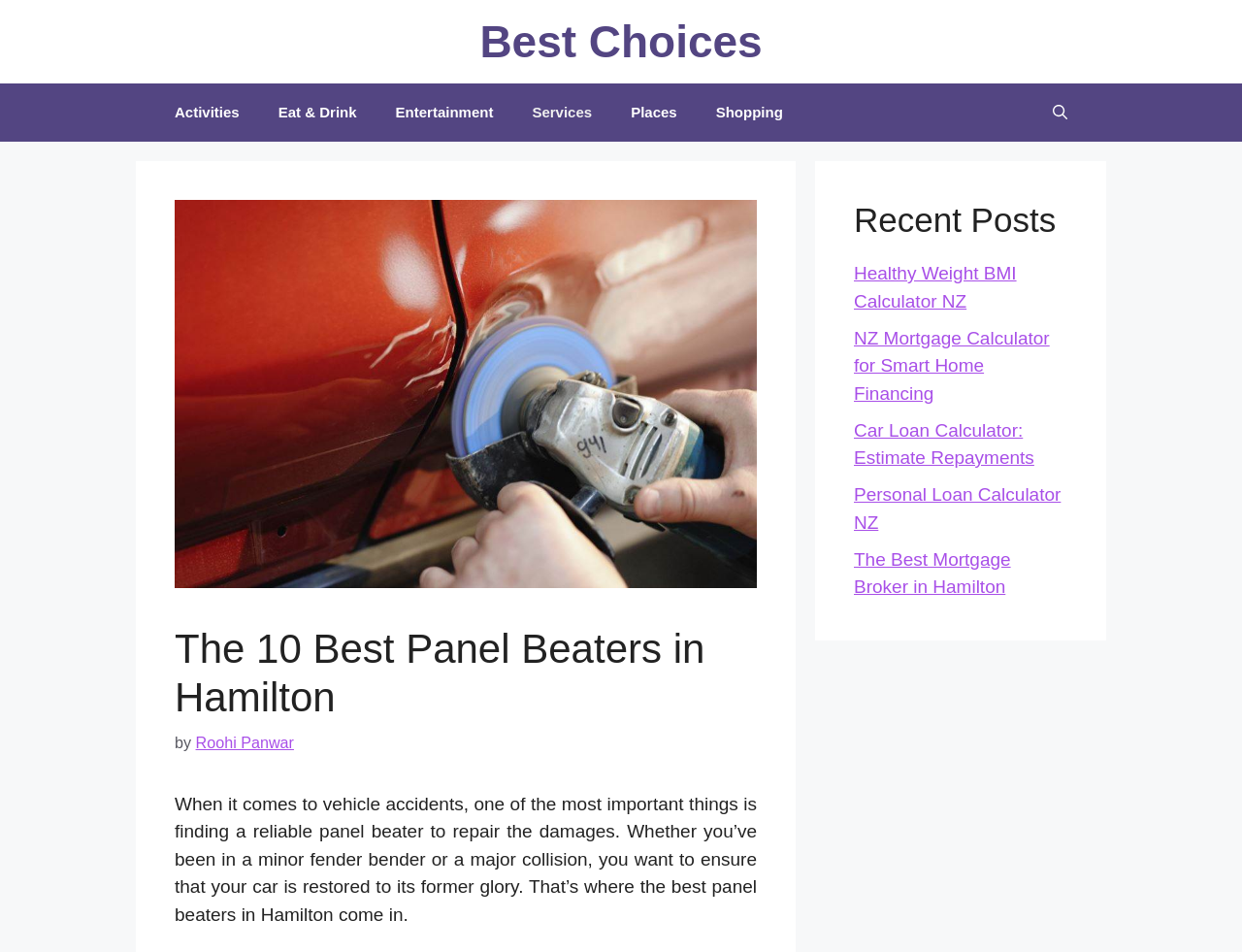Locate the bounding box coordinates of the area that needs to be clicked to fulfill the following instruction: "Read about The 10 Best Panel Beaters in Hamilton". The coordinates should be in the format of four float numbers between 0 and 1, namely [left, top, right, bottom].

[0.141, 0.656, 0.609, 0.759]